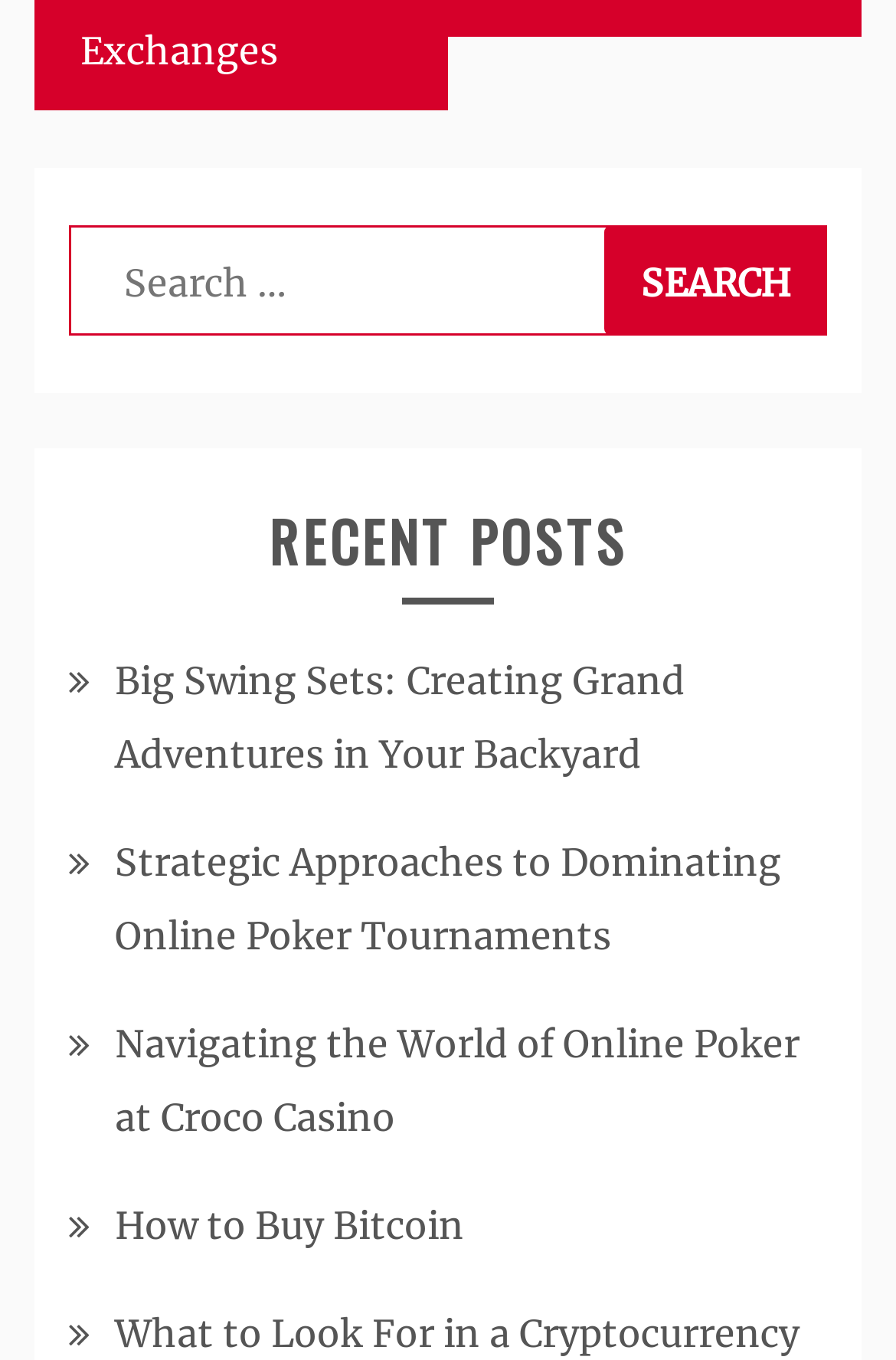Using a single word or phrase, answer the following question: 
What is the title of the first recent post?

Big Swing Sets: Creating Grand Adventures in Your Backyard